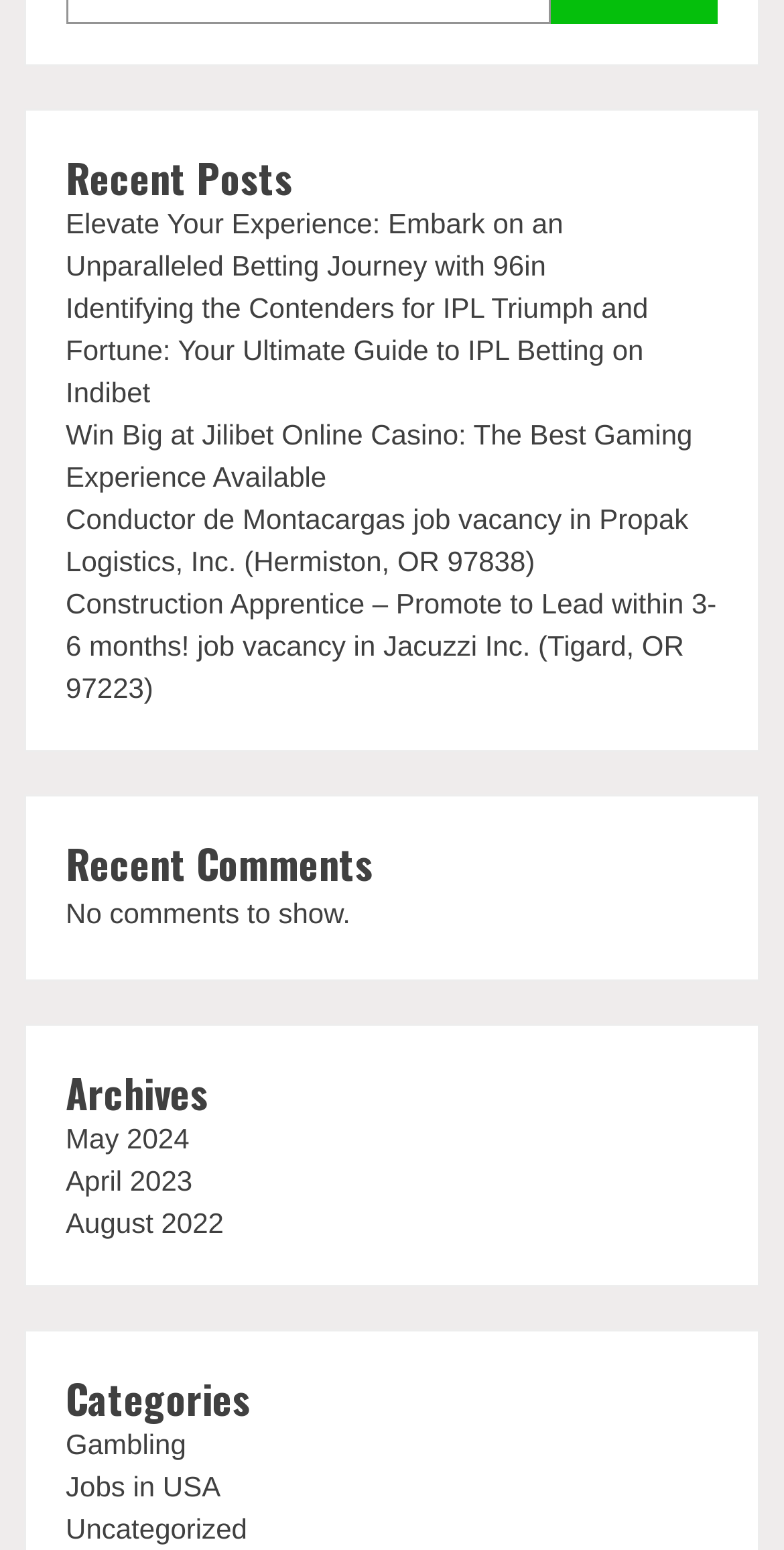Given the description parent_node: Accra Technical Training Centre, predict the bounding box coordinates of the UI element. Ensure the coordinates are in the format (top-left x, top-left y, bottom-right x, bottom-right y) and all values are between 0 and 1.

None